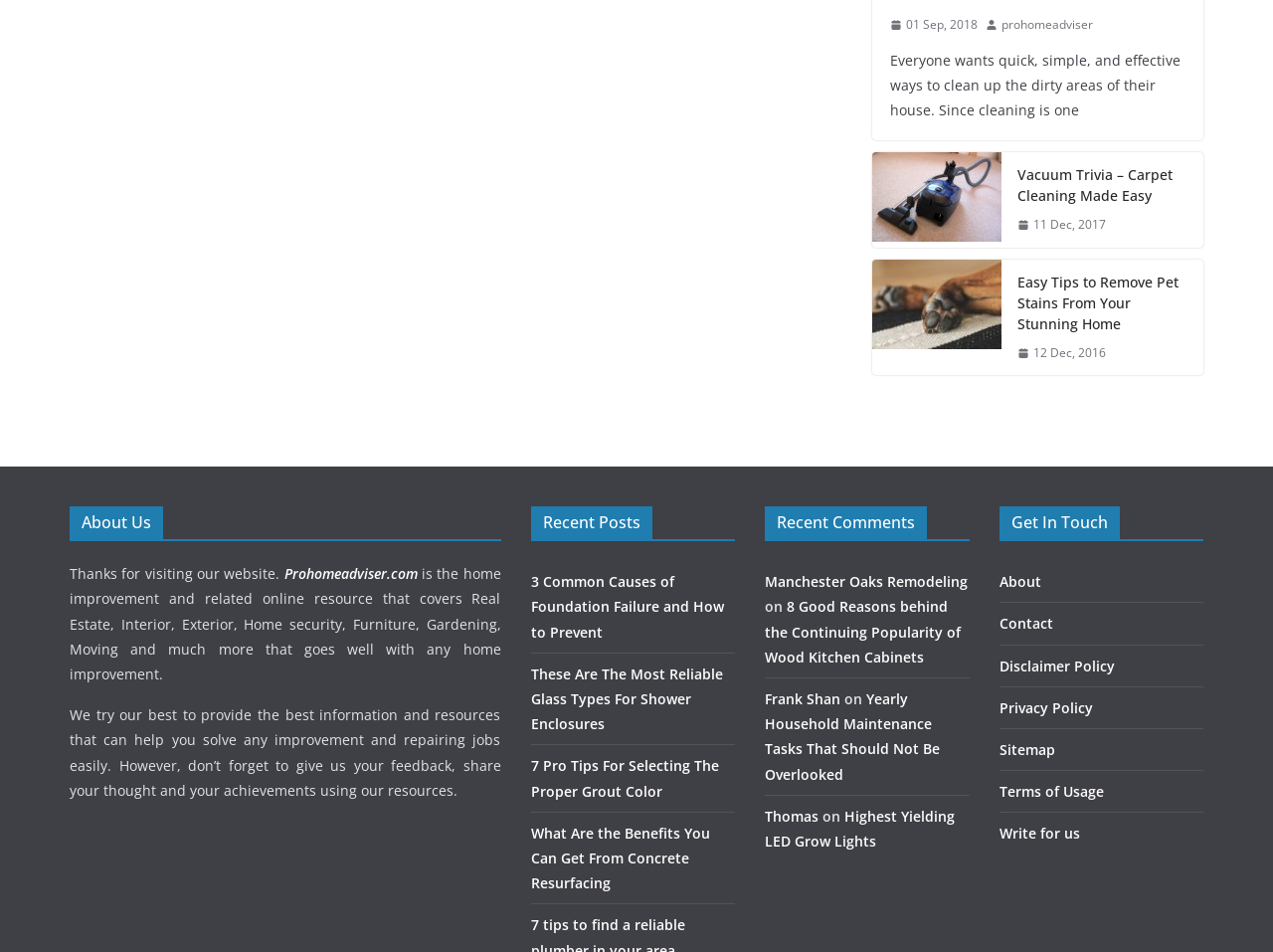Using the given description, provide the bounding box coordinates formatted as (top-left x, top-left y, bottom-right x, bottom-right y), with all values being floating point numbers between 0 and 1. Description: 12 Dec, 201616 Oct, 2018

[0.799, 0.359, 0.869, 0.382]